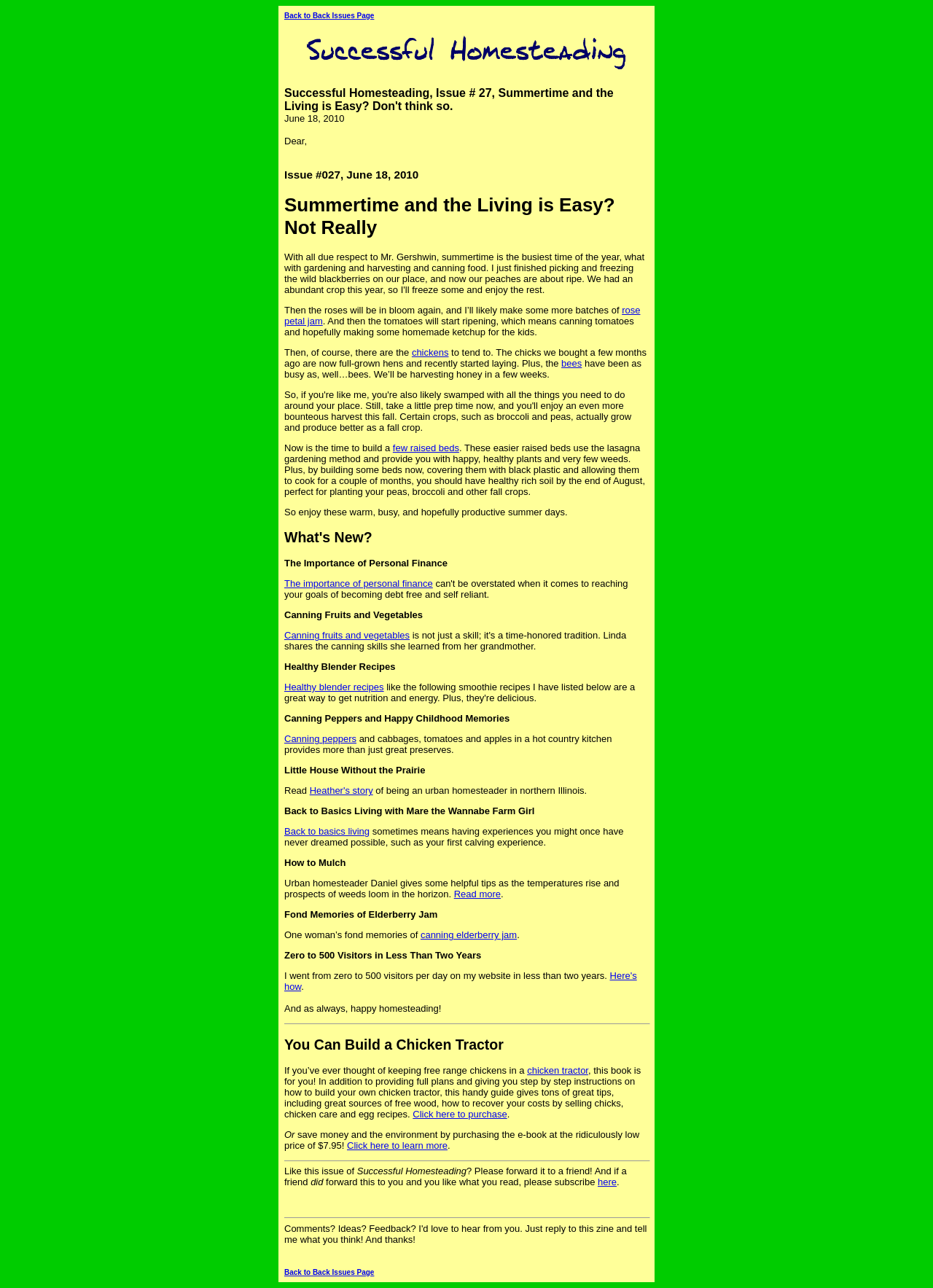Give the bounding box coordinates for the element described as: "chicken tractor".

[0.565, 0.827, 0.63, 0.835]